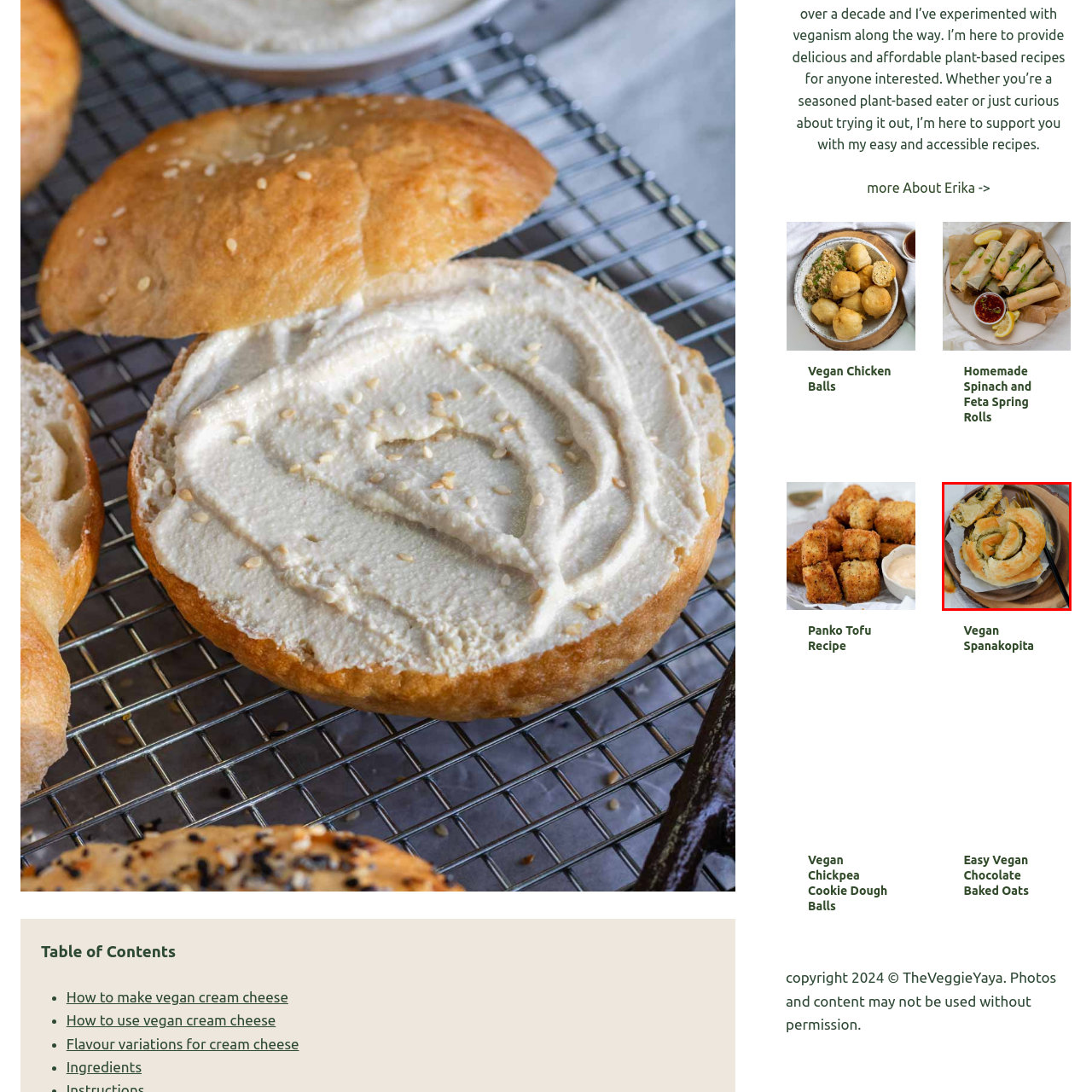Is the dish vegan?  
Focus on the image bordered by the red line and provide a detailed answer that is thoroughly based on the image's contents.

The caption explicitly states that the overall aesthetic is 'ideal for anyone seeking a tasty vegan option', implying that the dish is vegan.